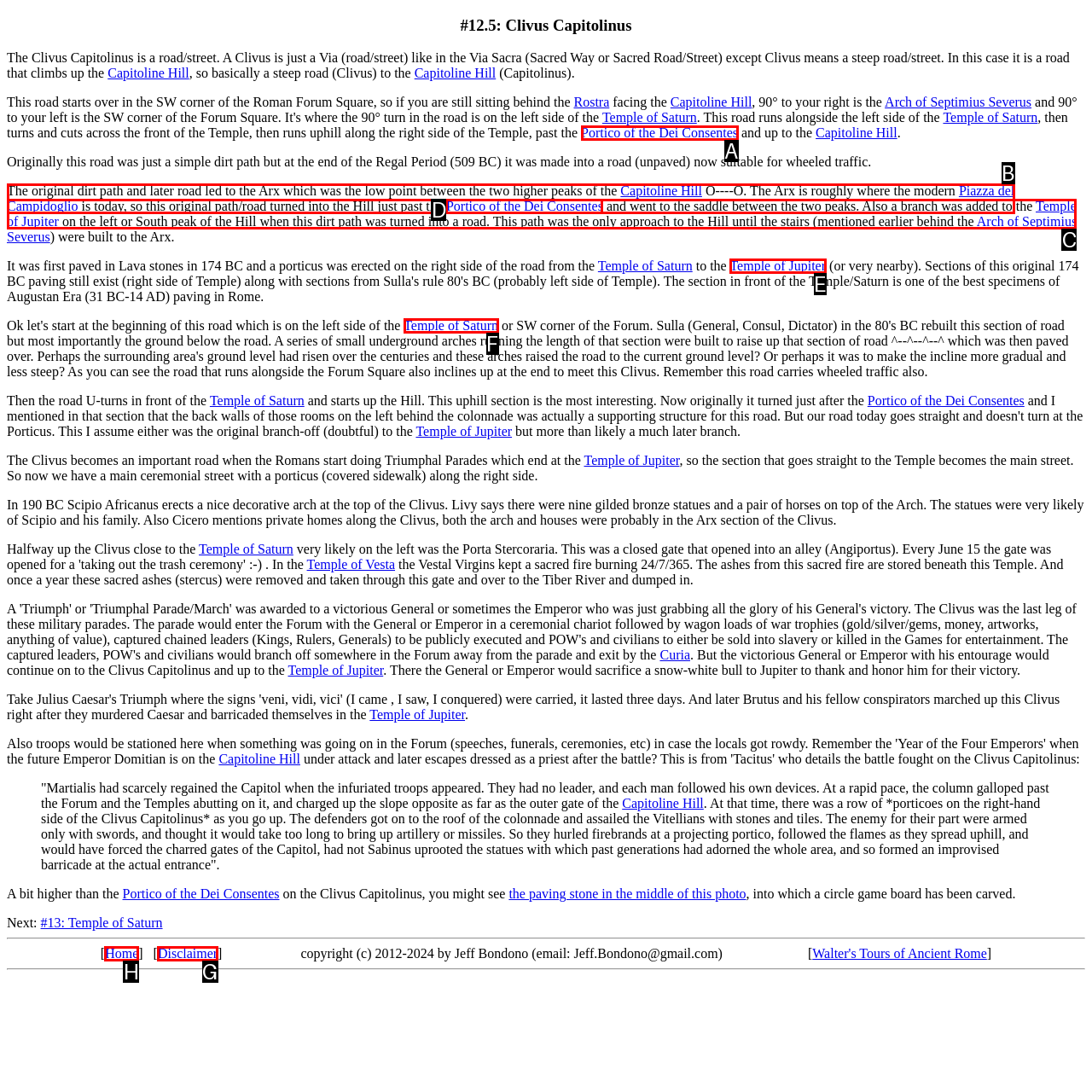Select the proper UI element to click in order to perform the following task: Visit the Home page. Indicate your choice with the letter of the appropriate option.

H